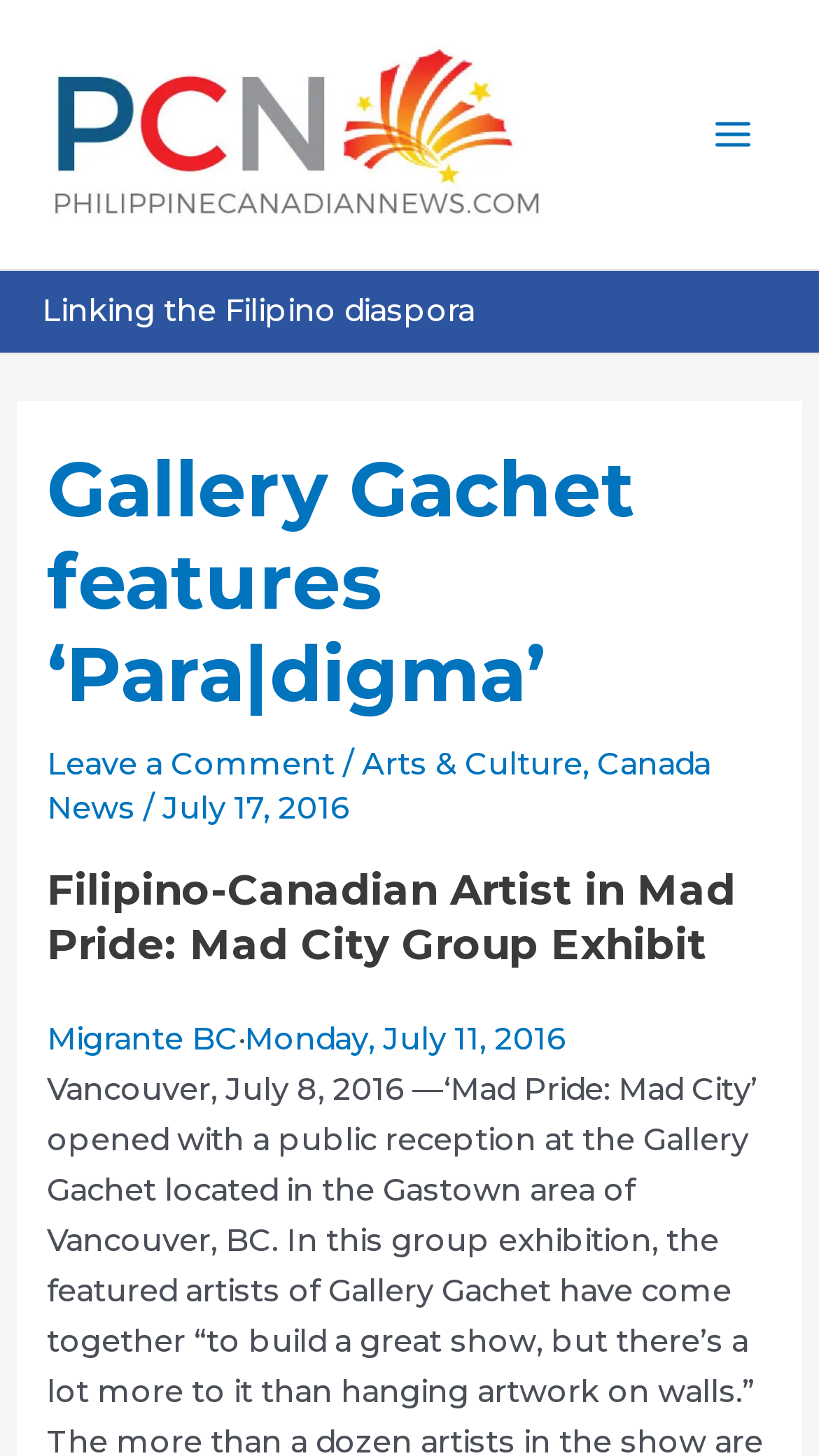Answer the following in one word or a short phrase: 
What is the date of the event mentioned in the article?

July 11, 2016